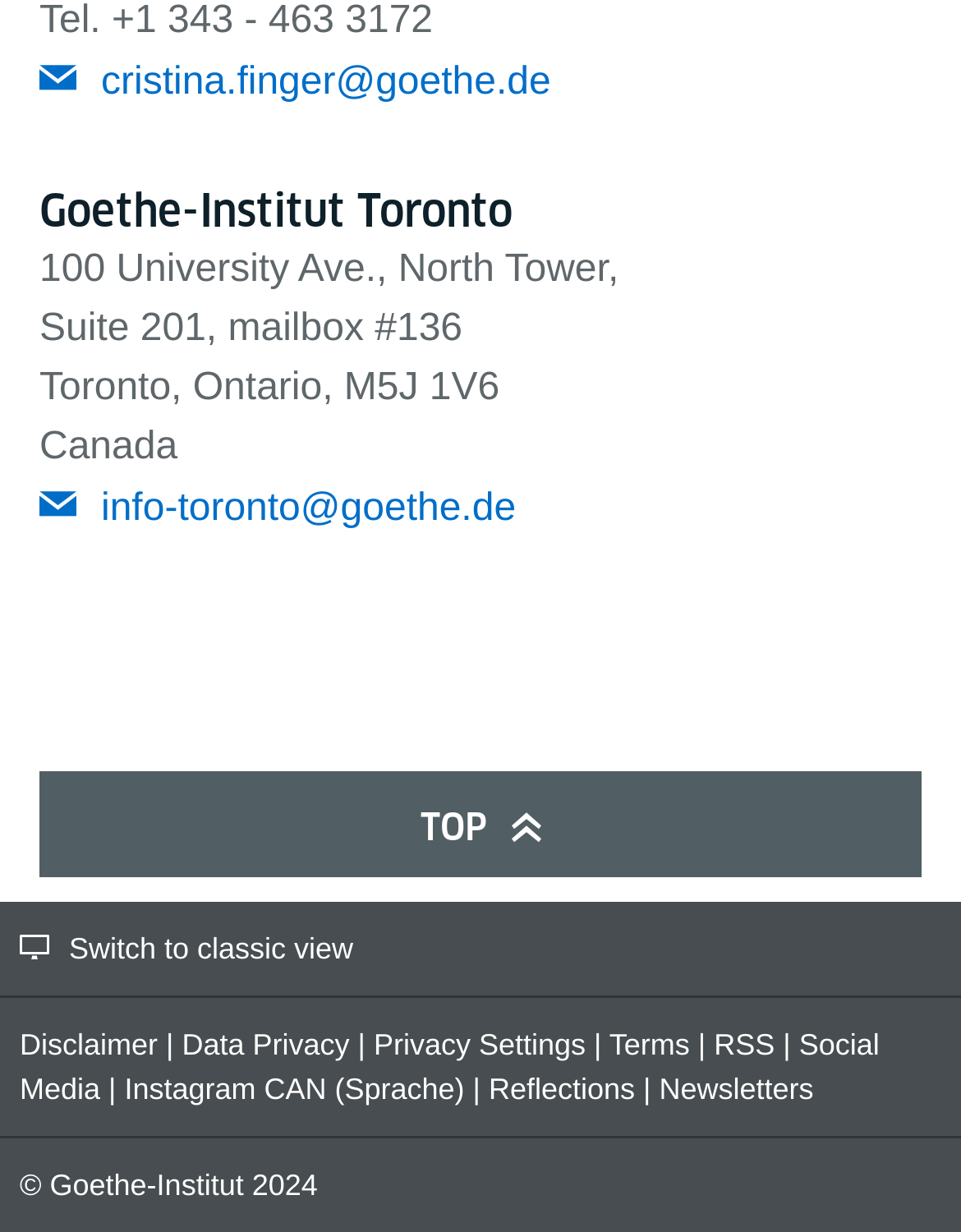Please find the bounding box coordinates for the clickable element needed to perform this instruction: "Click the BTL link".

None